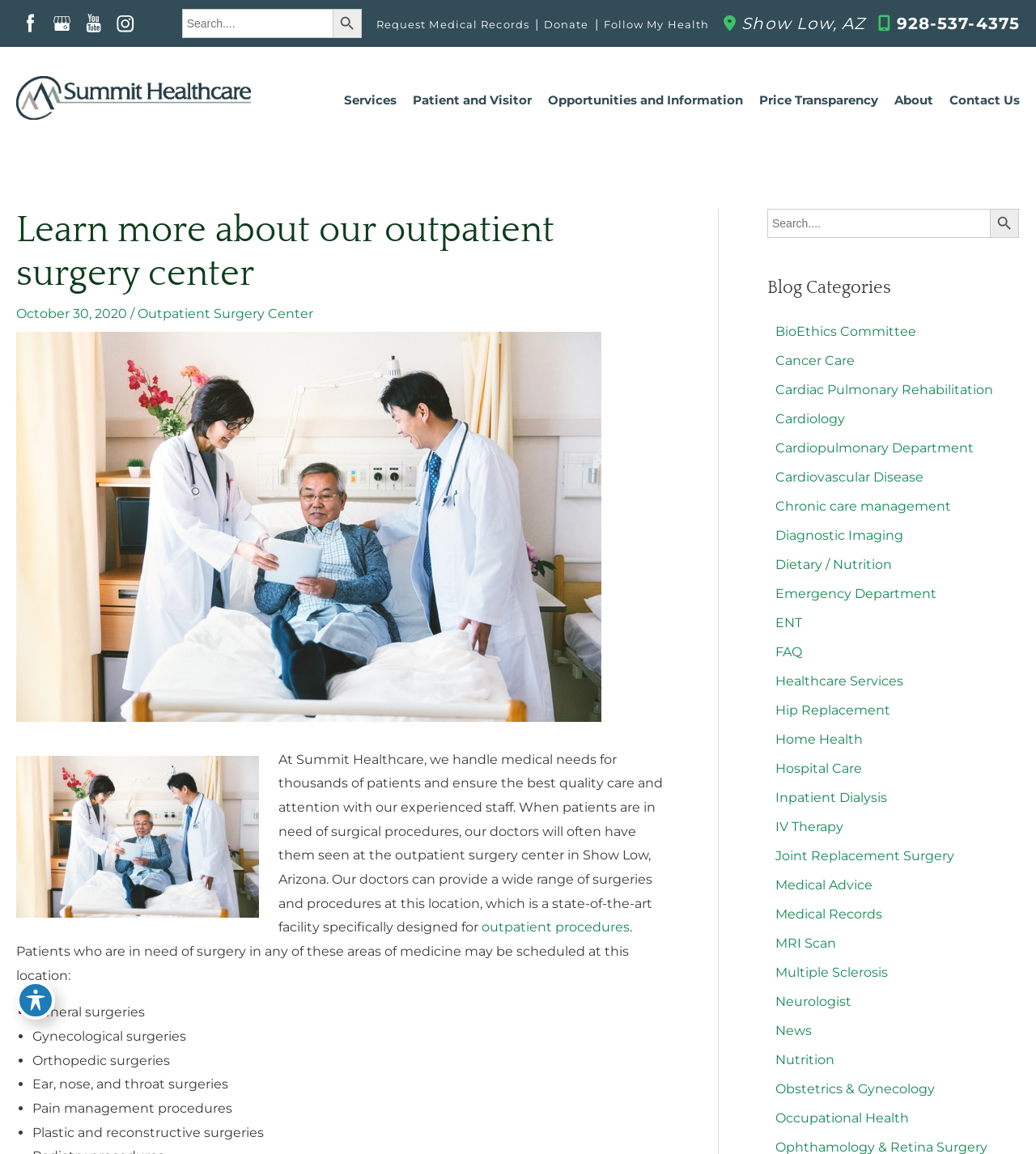Based on the element description: "Multiple Sclerosis", identify the UI element and provide its bounding box coordinates. Use four float numbers between 0 and 1, [left, top, right, bottom].

[0.748, 0.836, 0.857, 0.849]